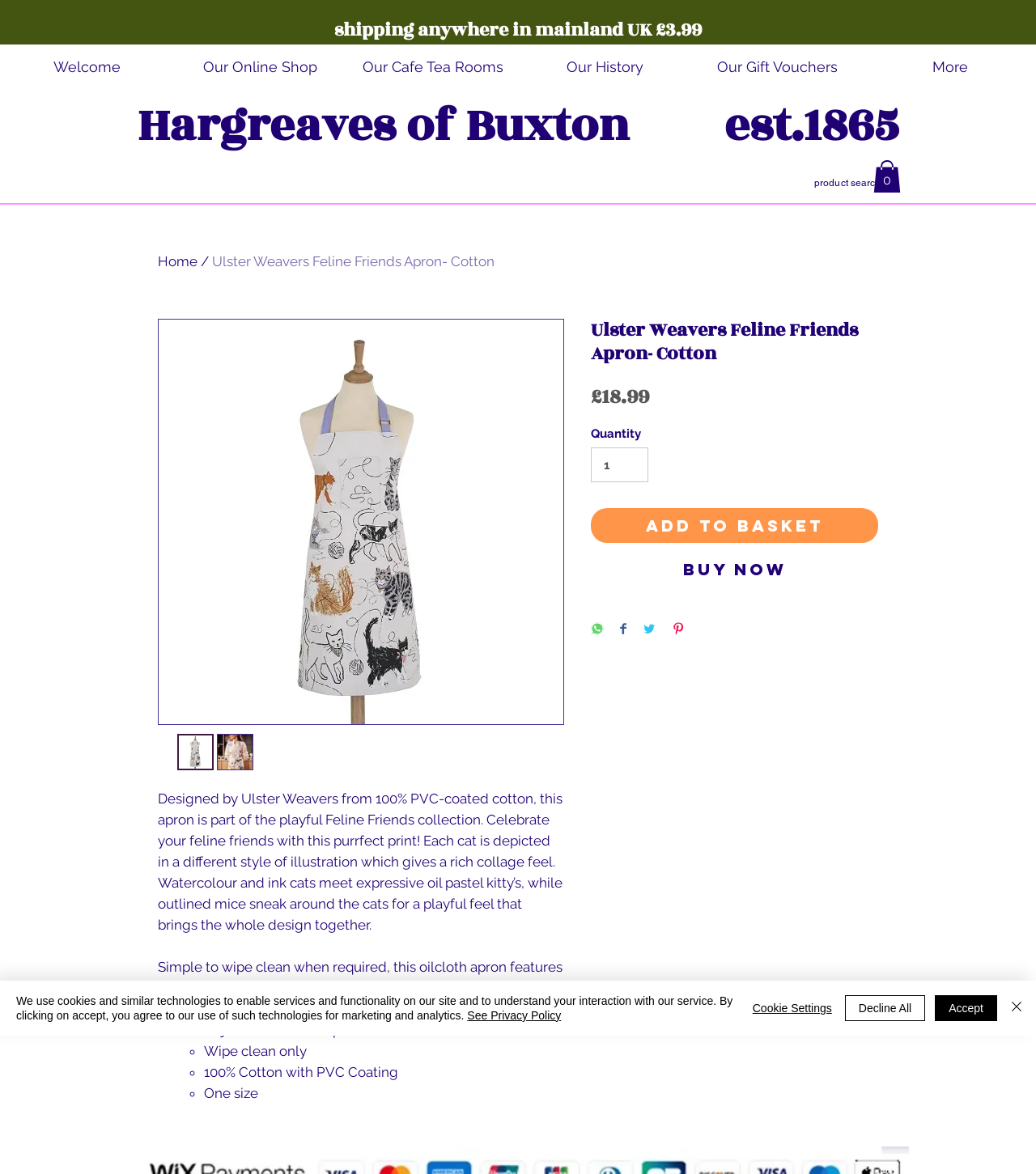Please answer the following query using a single word or phrase: 
What is the brand of the apron?

Ulster Weavers